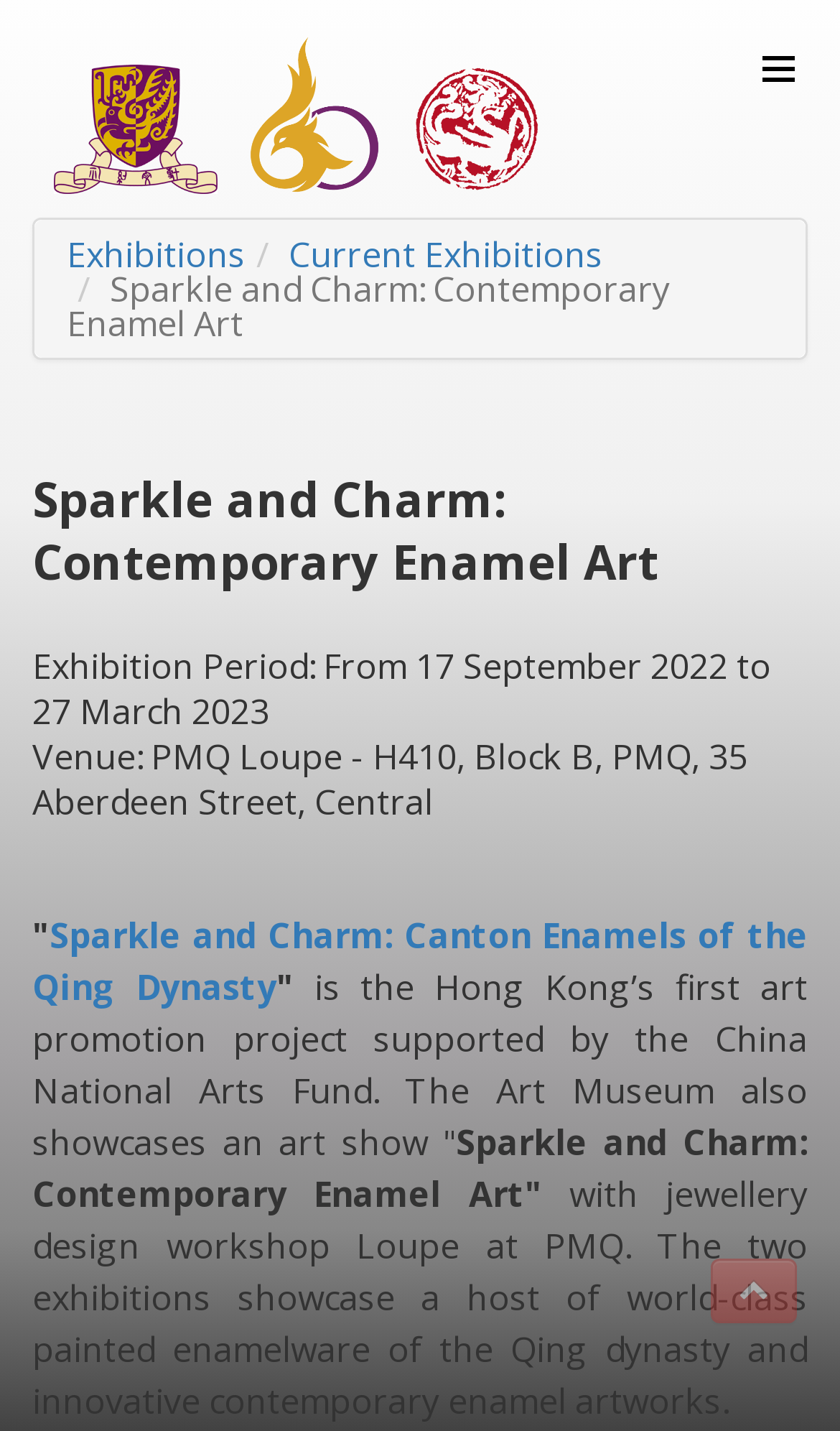Based on the element description Exhibitions, identify the bounding box coordinates for the UI element. The coordinates should be in the format (top-left x, top-left y, bottom-right x, bottom-right y) and within the 0 to 1 range.

[0.079, 0.161, 0.292, 0.194]